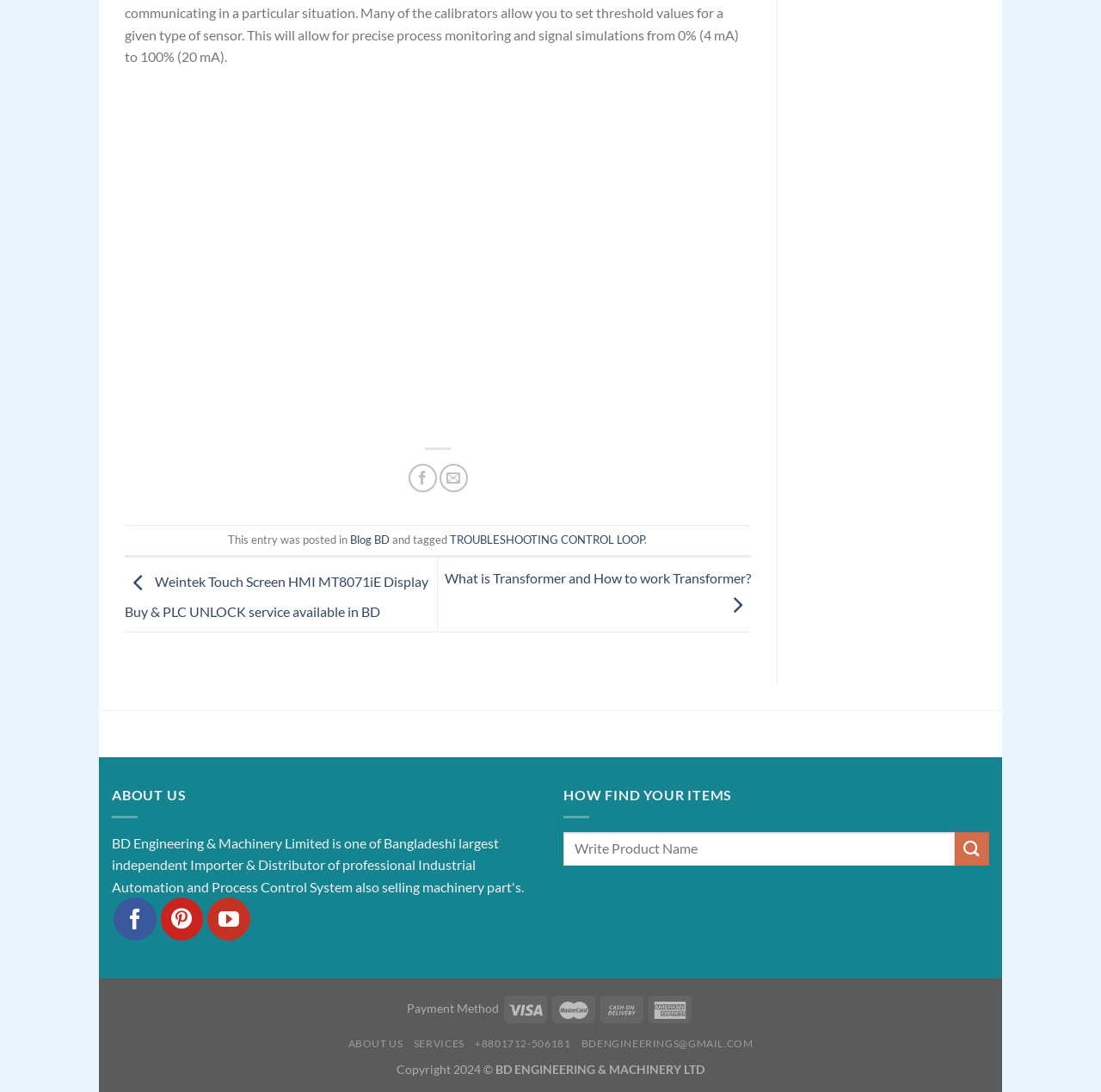How many social media platforms are linked for following?
Please describe in detail the information shown in the image to answer the question.

The webpage has links to follow on Facebook, Pinterest, and YouTube, which are three social media platforms.